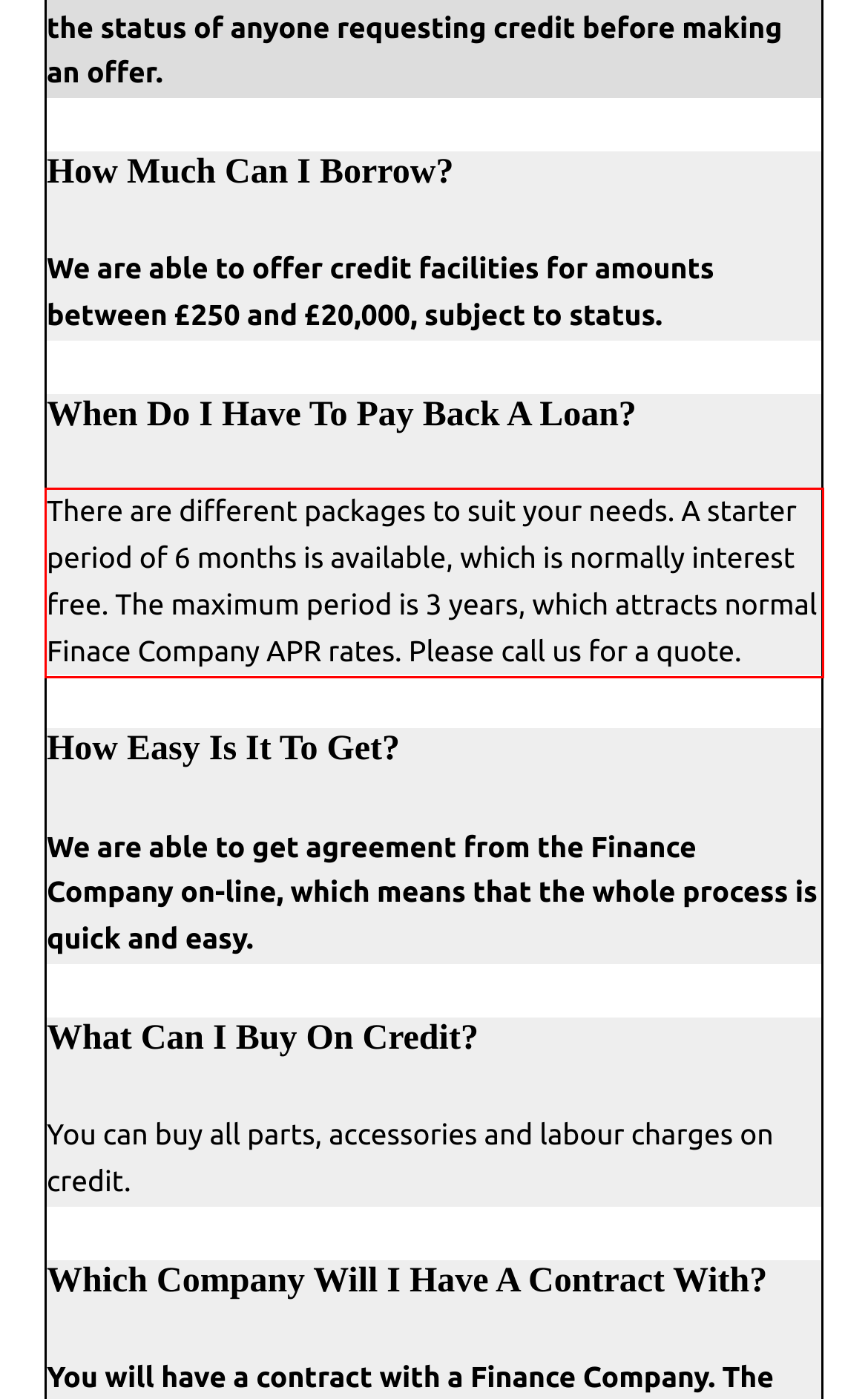Given a screenshot of a webpage containing a red rectangle bounding box, extract and provide the text content found within the red bounding box.

There are different packages to suit your needs. A starter period of 6 months is available, which is normally interest free. The maximum period is 3 years, which attracts normal Finace Company APR rates. Please call us for a quote.